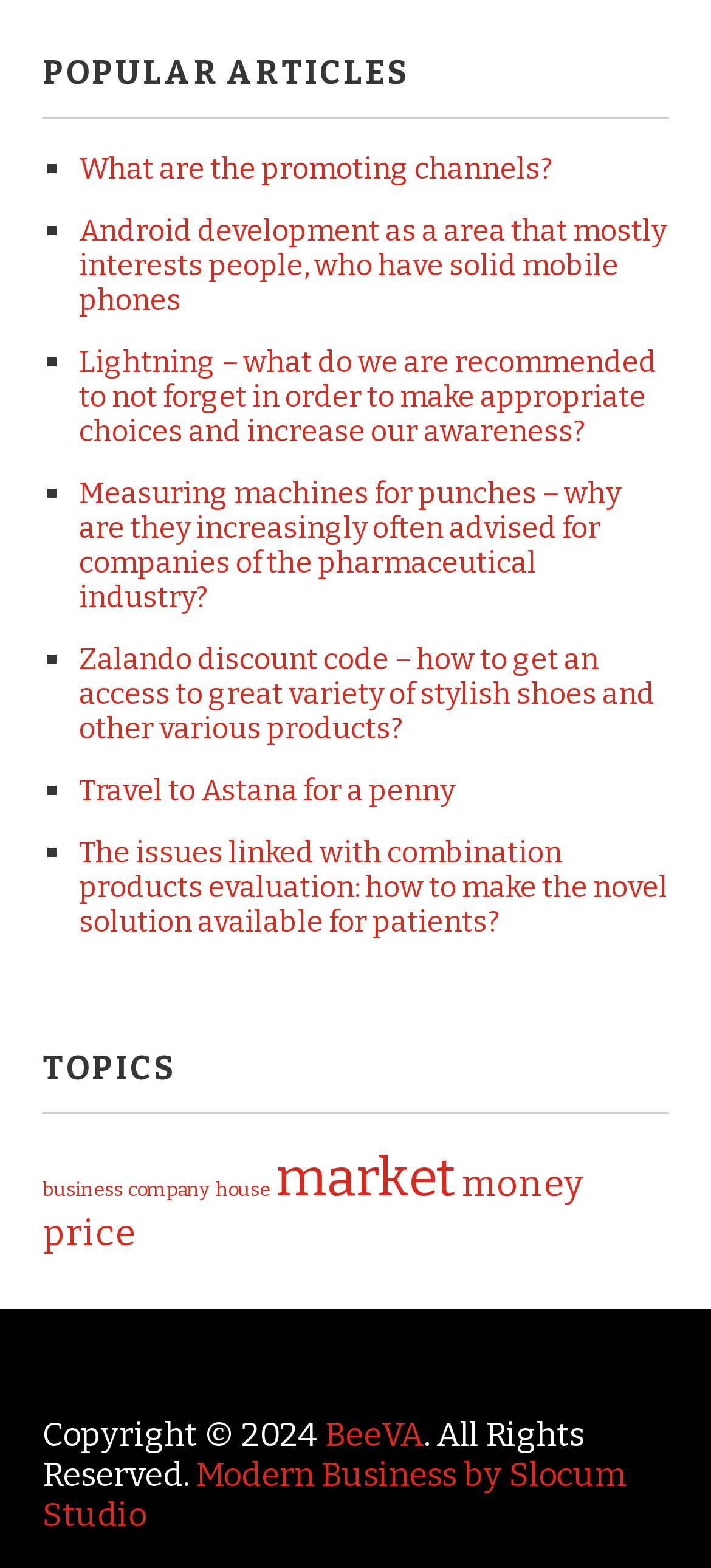Identify the bounding box coordinates of the clickable region to carry out the given instruction: "Explore business topics".

[0.06, 0.752, 0.173, 0.767]